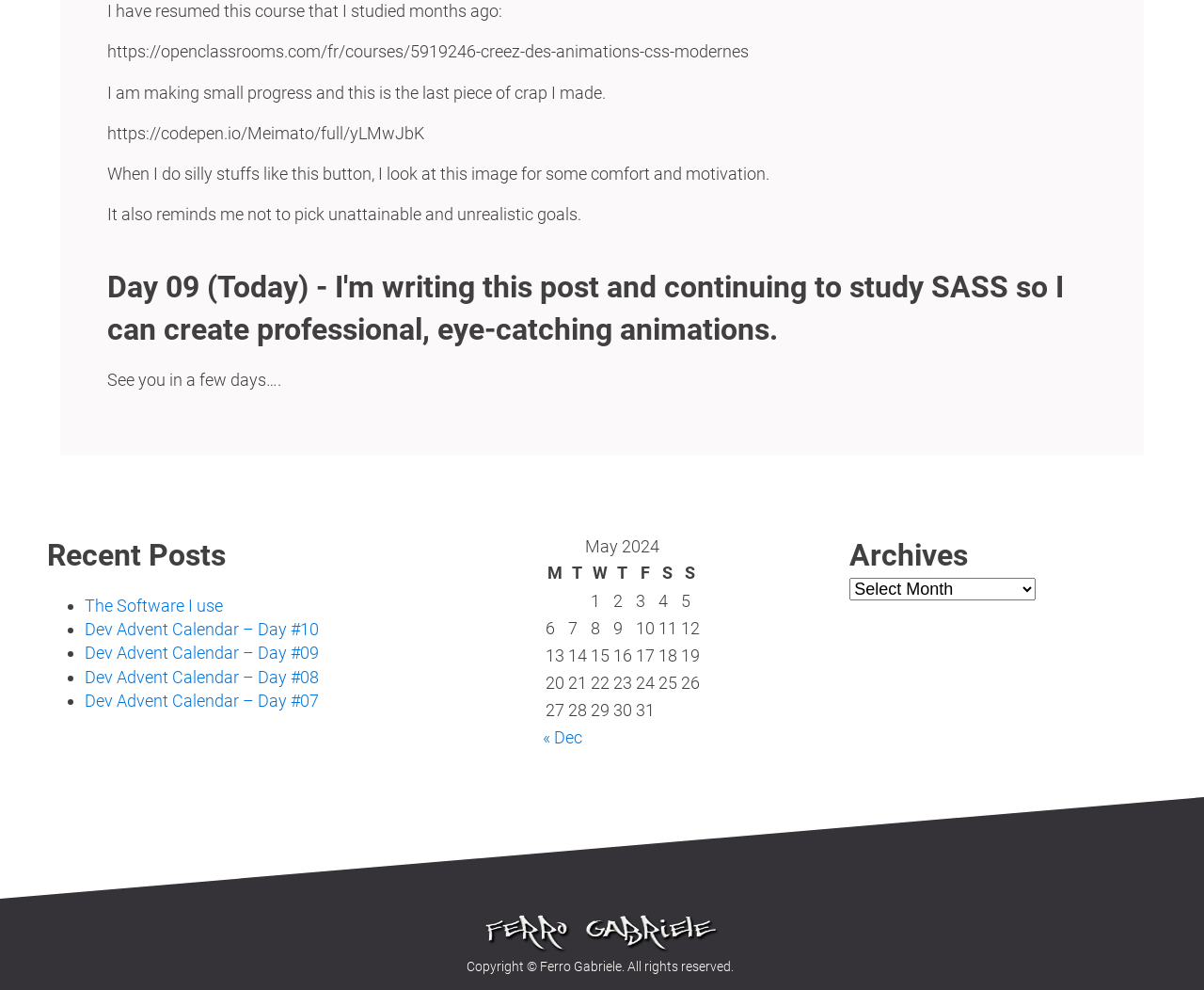What is the author's current activity?
Examine the image closely and answer the question with as much detail as possible.

Based on the text 'Day 09 (Today) - I'm writing this post and continuing to study SASS so I can create professional, eye-catching animations.', it is clear that the author is currently writing a post.